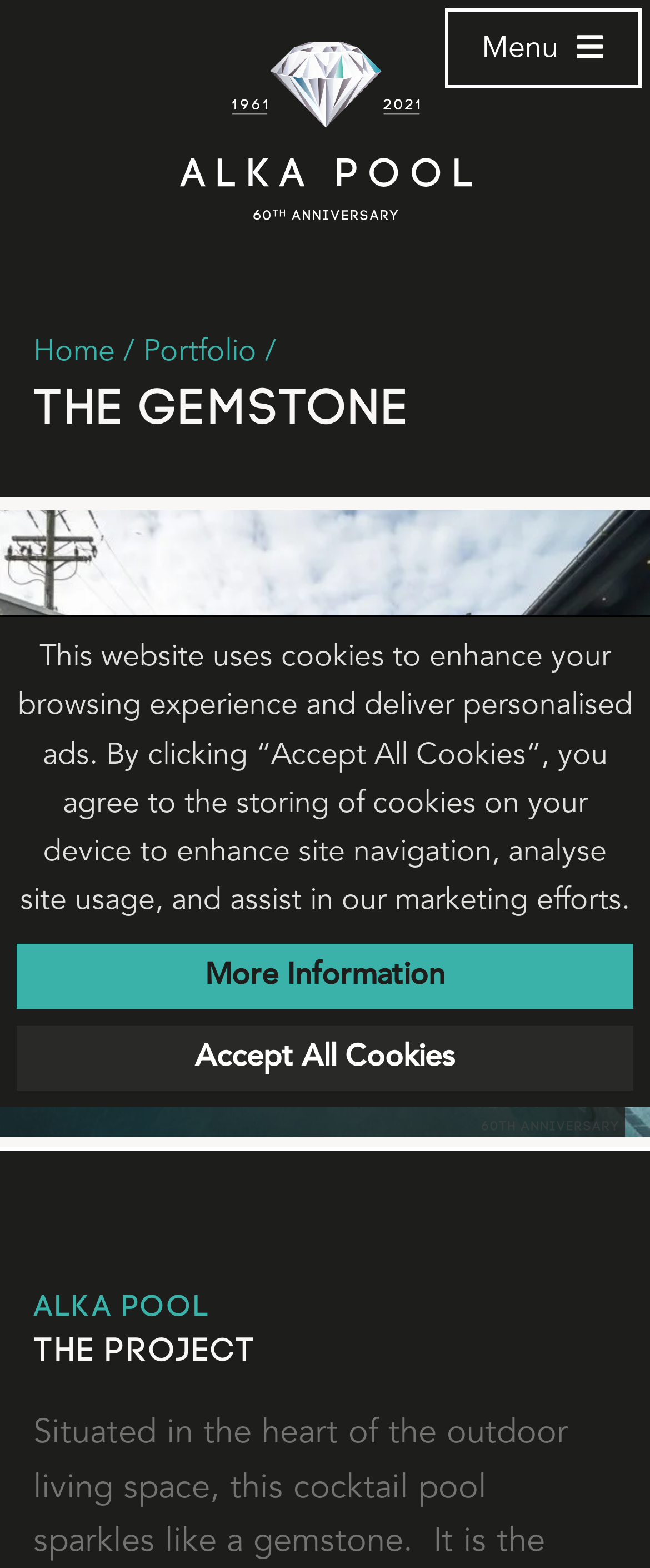Answer the question in one word or a short phrase:
What is the phone number of the company?

(604) 320 2552